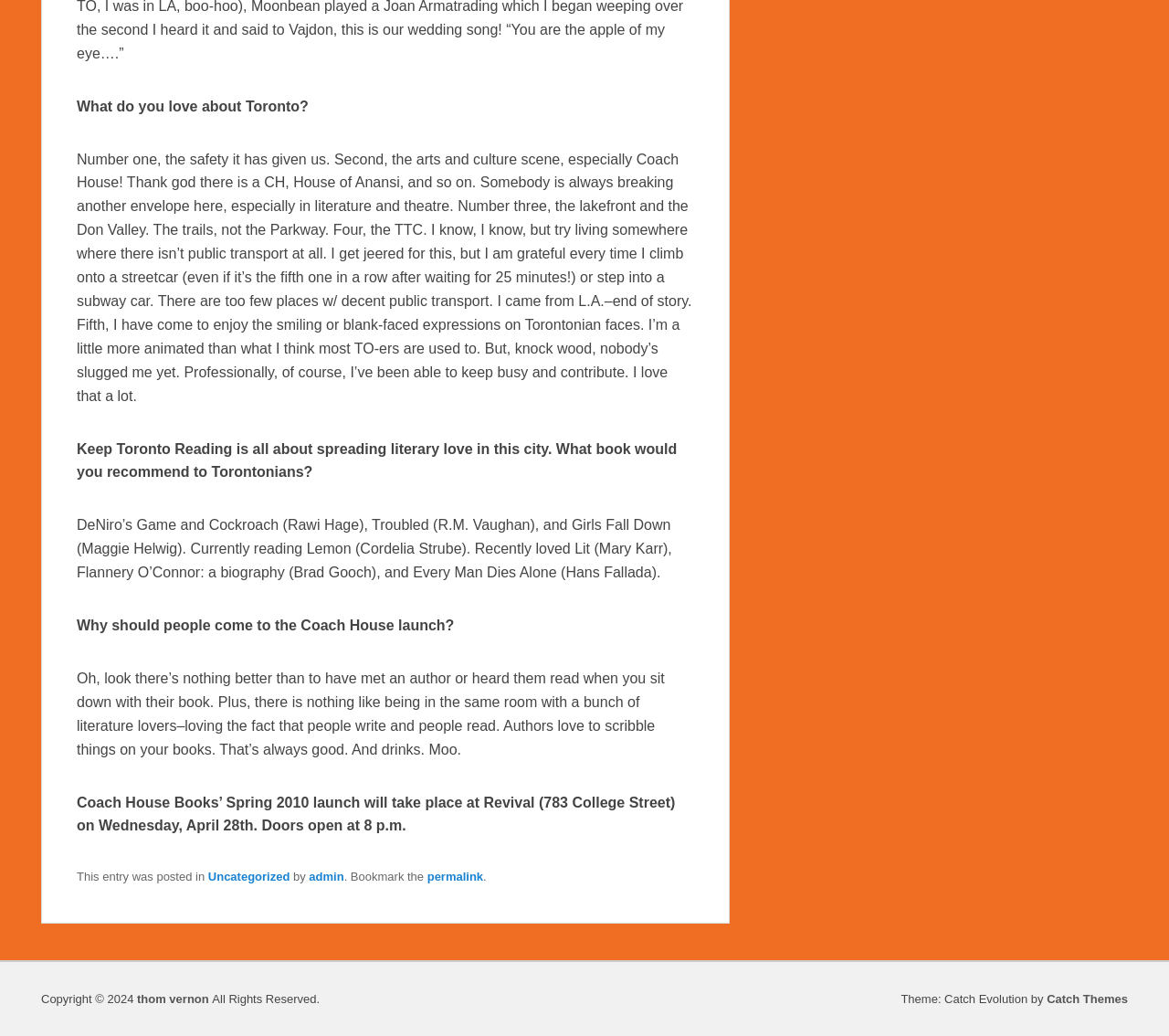Please examine the image and provide a detailed answer to the question: What is the date of the Coach House launch mentioned on this webpage?

The date 'April 28th' is mentioned in the text 'Coach House Books’ Spring 2010 launch will take place at Revival (783 College Street) on Wednesday, April 28th.' which indicates the date of the launch event.